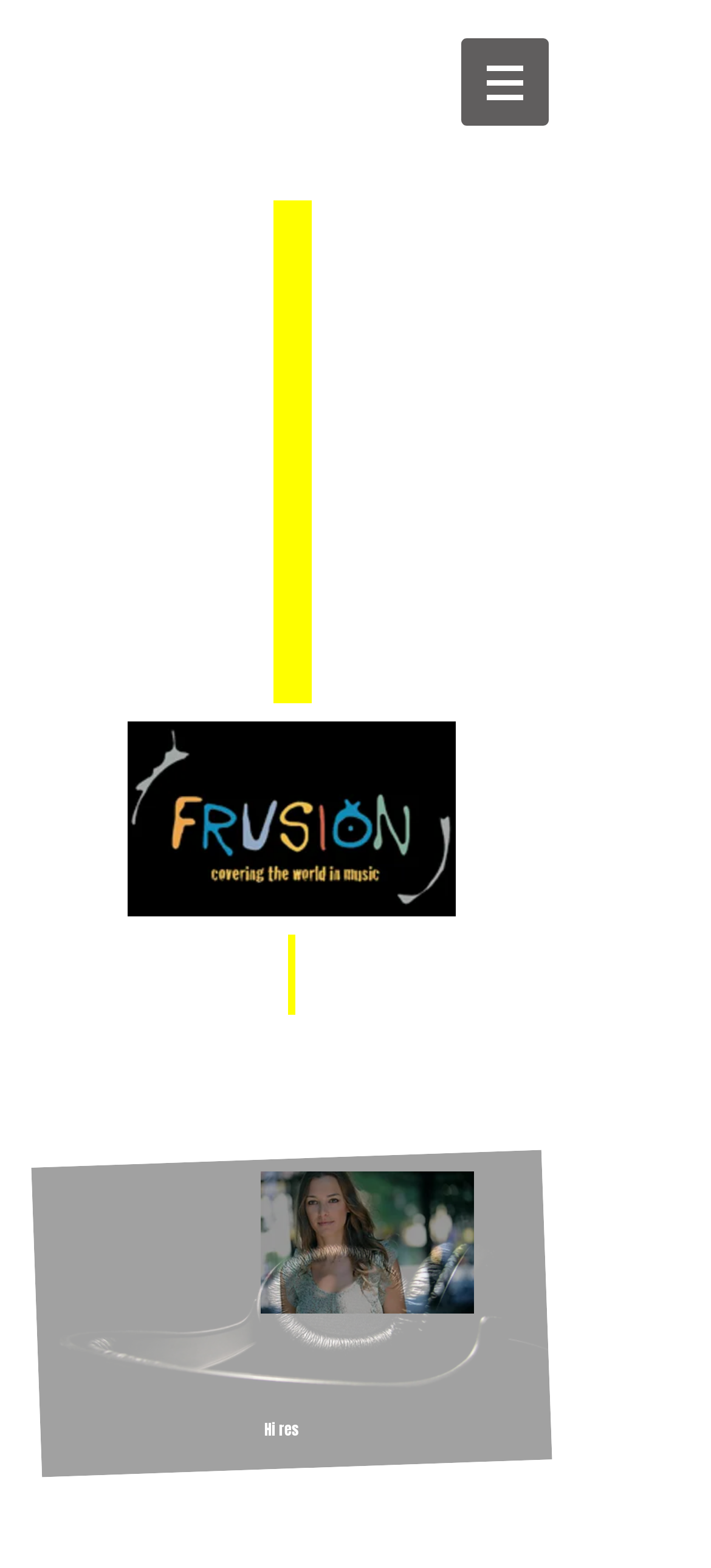What is the background image of the webpage?
Using the information from the image, answer the question thoroughly.

I inferred this by looking at the image element with the description 'Background-Images' located at the bottom of the webpage, which is likely to be the background image of the webpage.